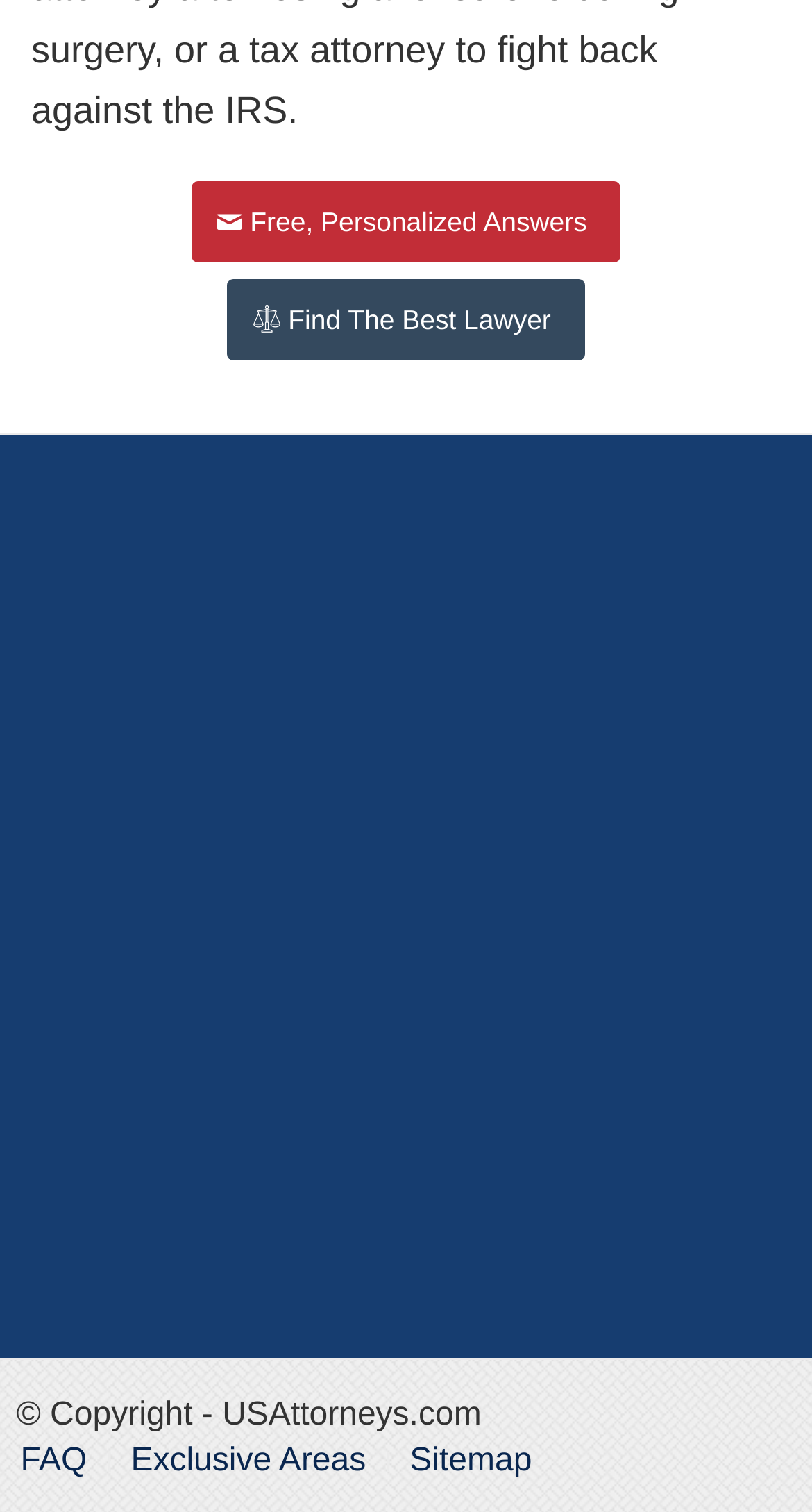Determine the bounding box coordinates of the element's region needed to click to follow the instruction: "Get answers for free". Provide these coordinates as four float numbers between 0 and 1, formatted as [left, top, right, bottom].

[0.236, 0.12, 0.764, 0.174]